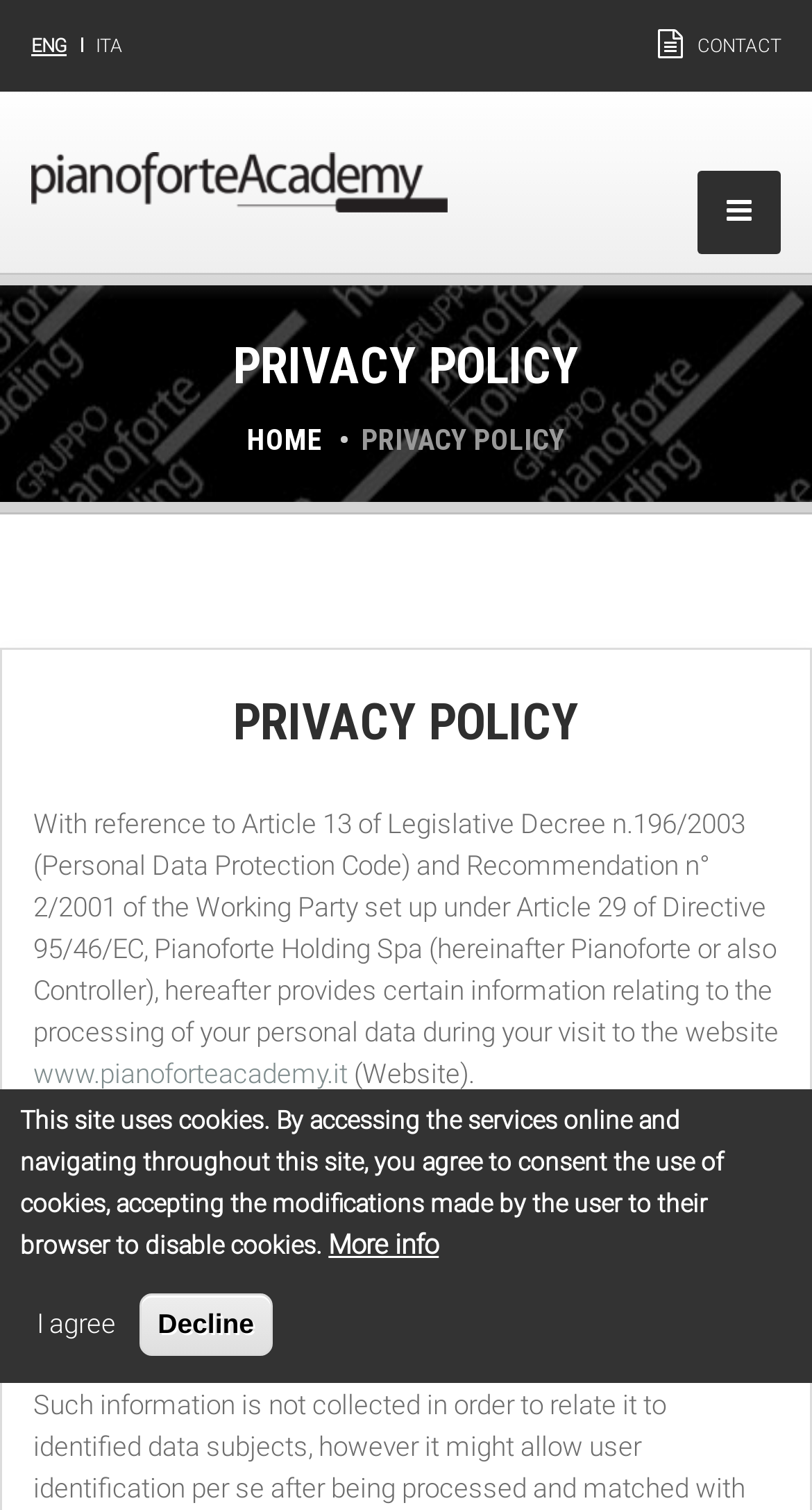What is the name of the academy mentioned on this website? Analyze the screenshot and reply with just one word or a short phrase.

pianoforteAcademy